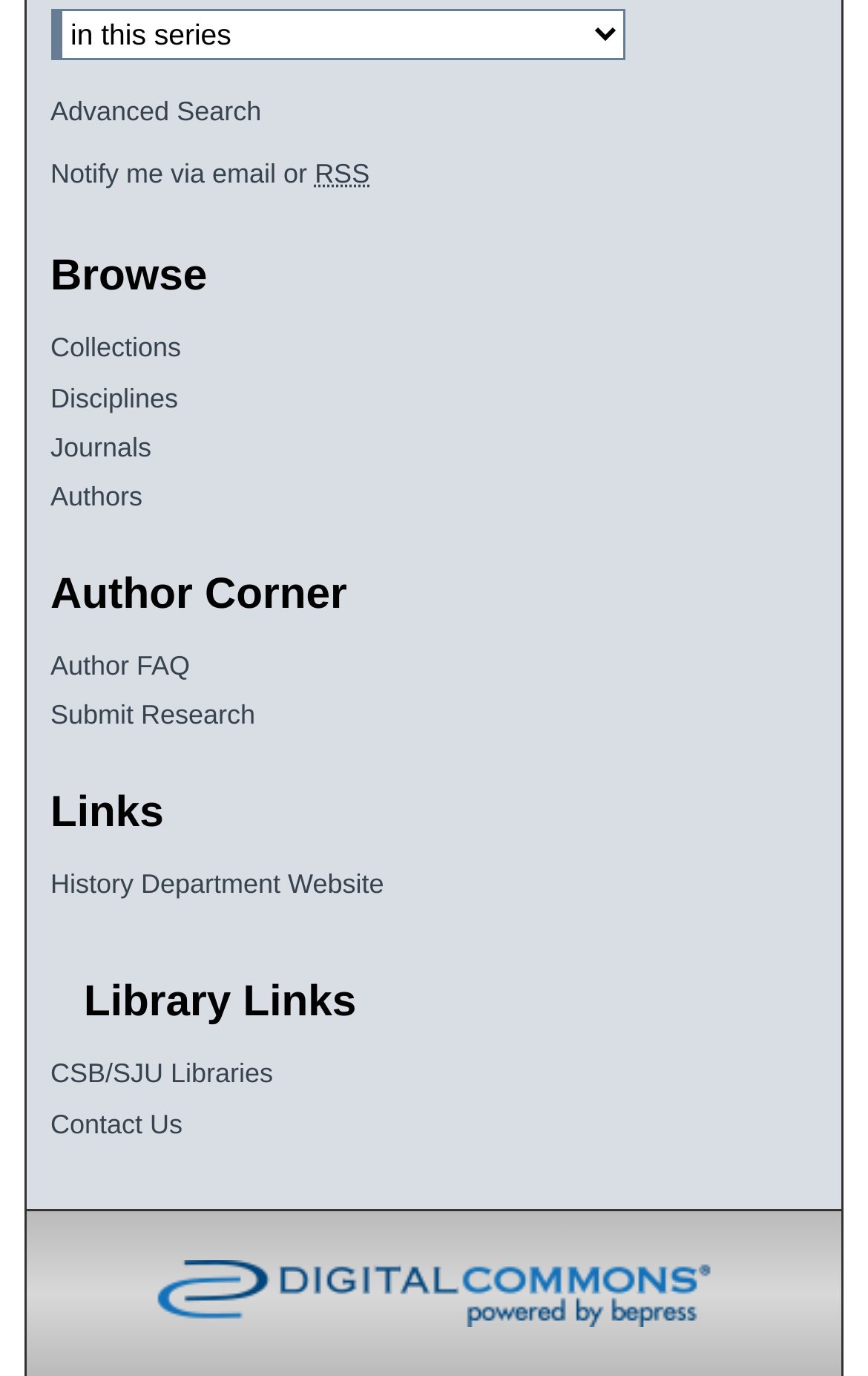How many links are under the 'Browse' heading?
Relying on the image, give a concise answer in one word or a brief phrase.

4